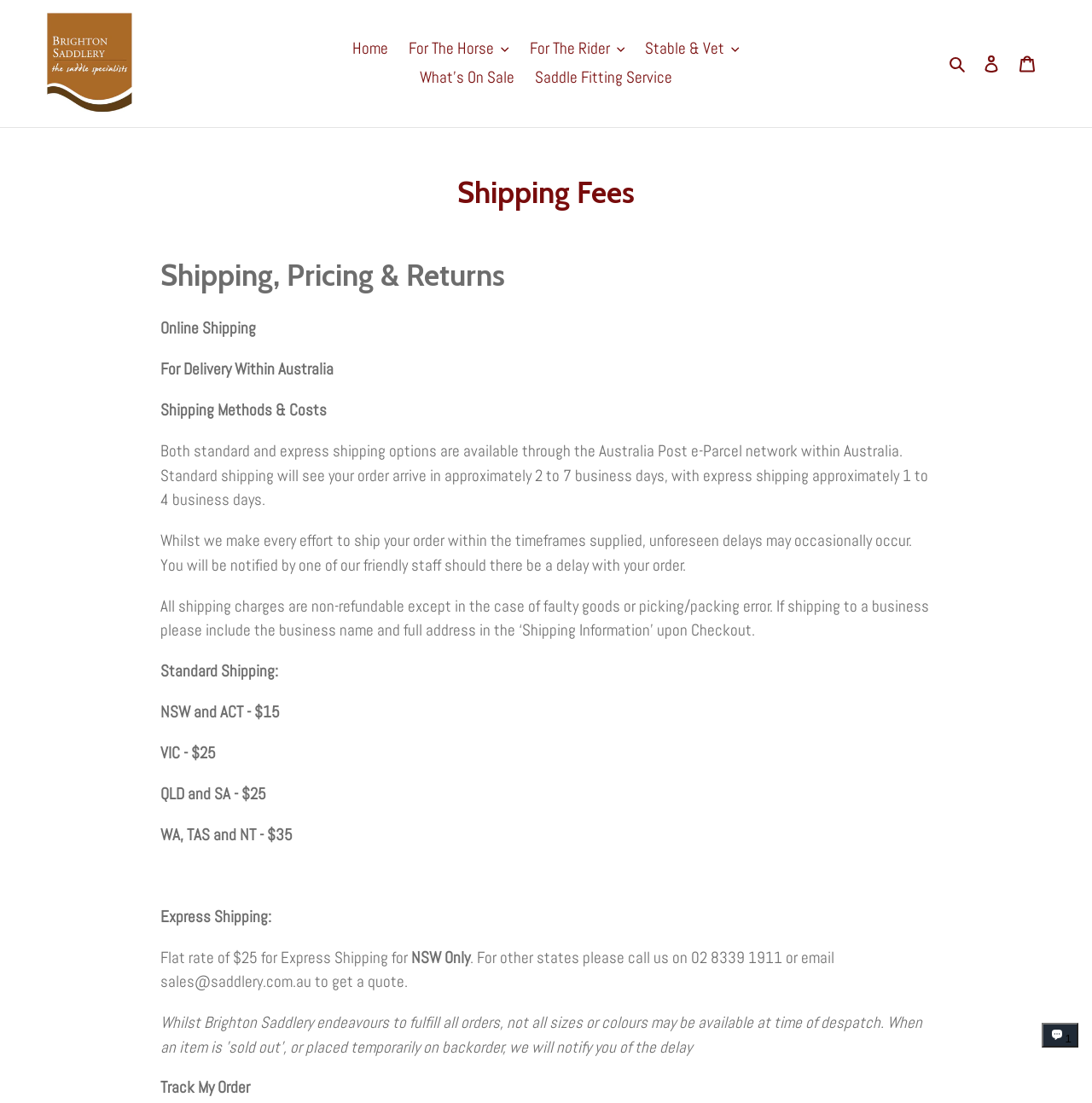Identify the bounding box of the UI component described as: "Log in".

[0.891, 0.039, 0.924, 0.076]